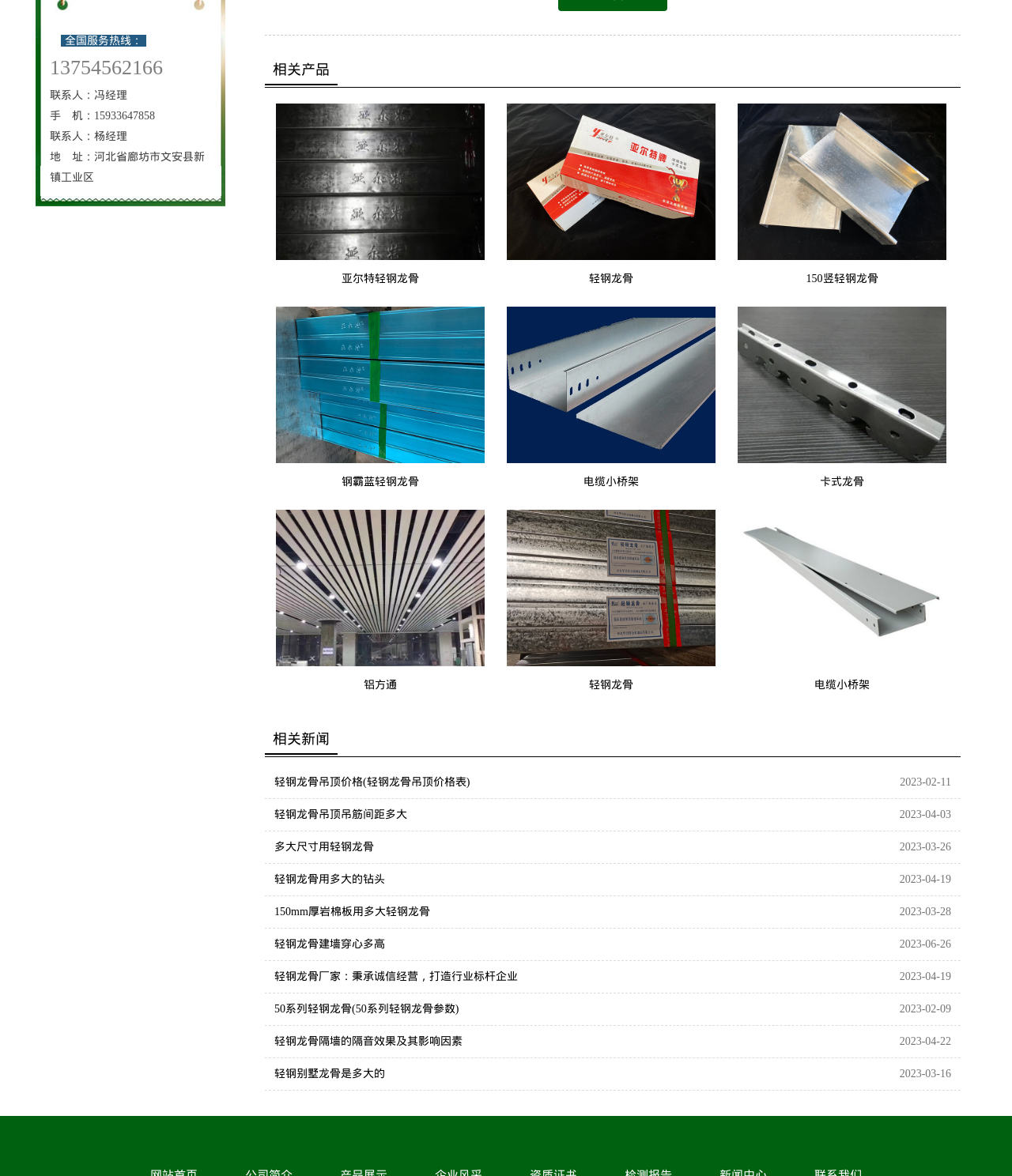Using the details from the image, please elaborate on the following question: How many contact persons are listed?

I counted the number of contact persons listed on the webpage, which are 冯经理 and 杨经理.